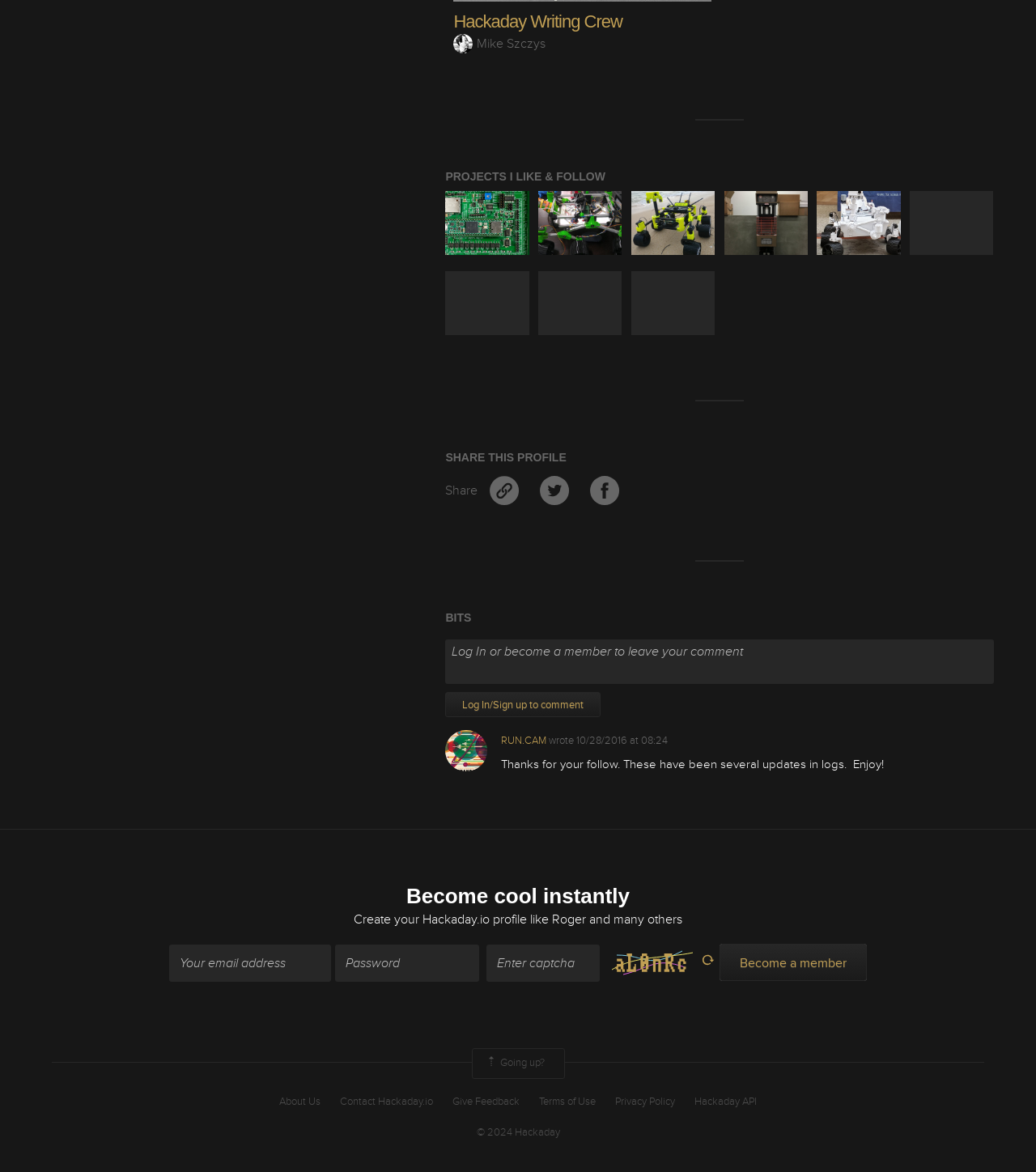What is the name of the person who wrote the comment?
Using the visual information from the image, give a one-word or short-phrase answer.

RUN.CAM